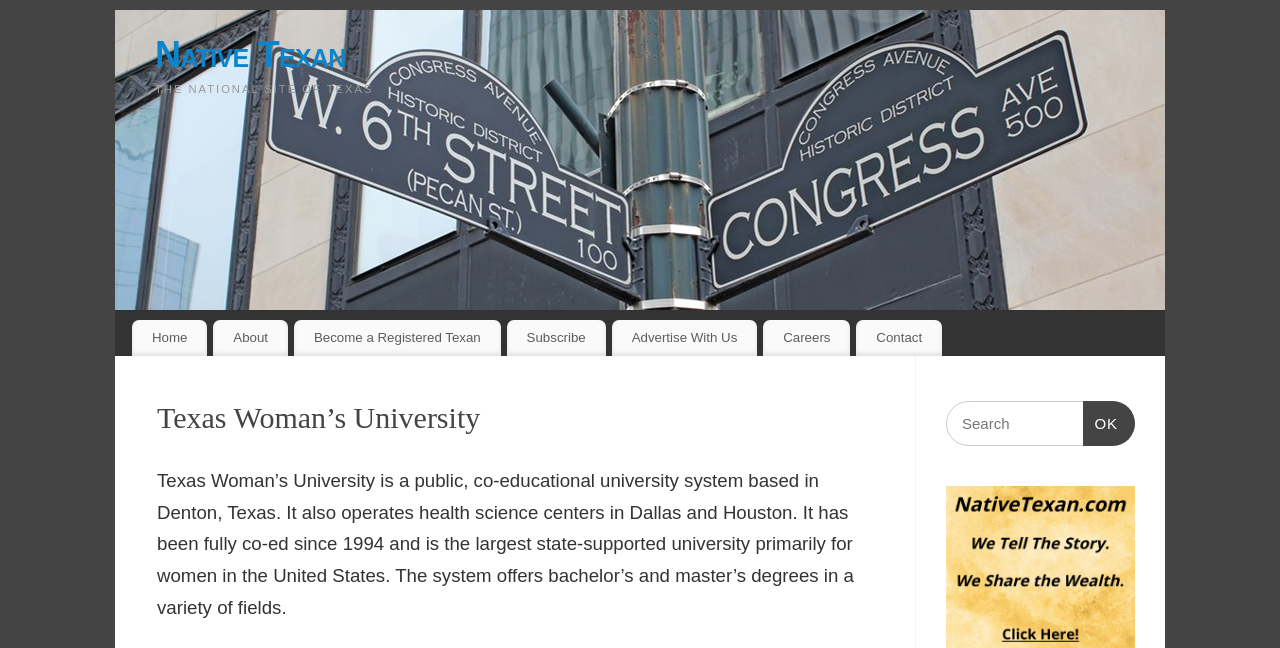Determine the bounding box coordinates of the clickable region to execute the instruction: "Search for something". The coordinates should be four float numbers between 0 and 1, denoted as [left, top, right, bottom].

[0.739, 0.619, 0.887, 0.688]